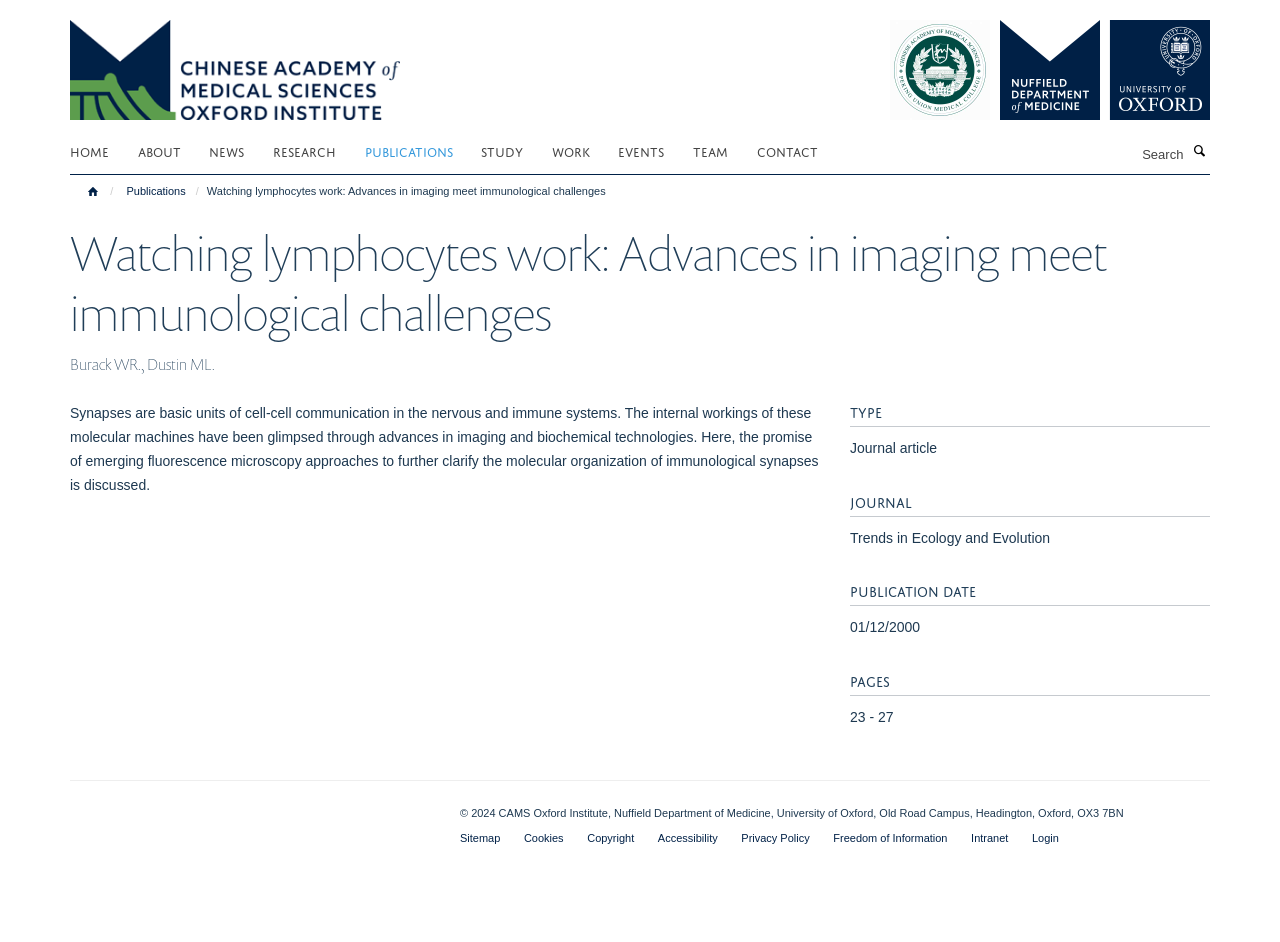Locate the coordinates of the bounding box for the clickable region that fulfills this instruction: "Search for something".

[0.816, 0.15, 0.929, 0.179]